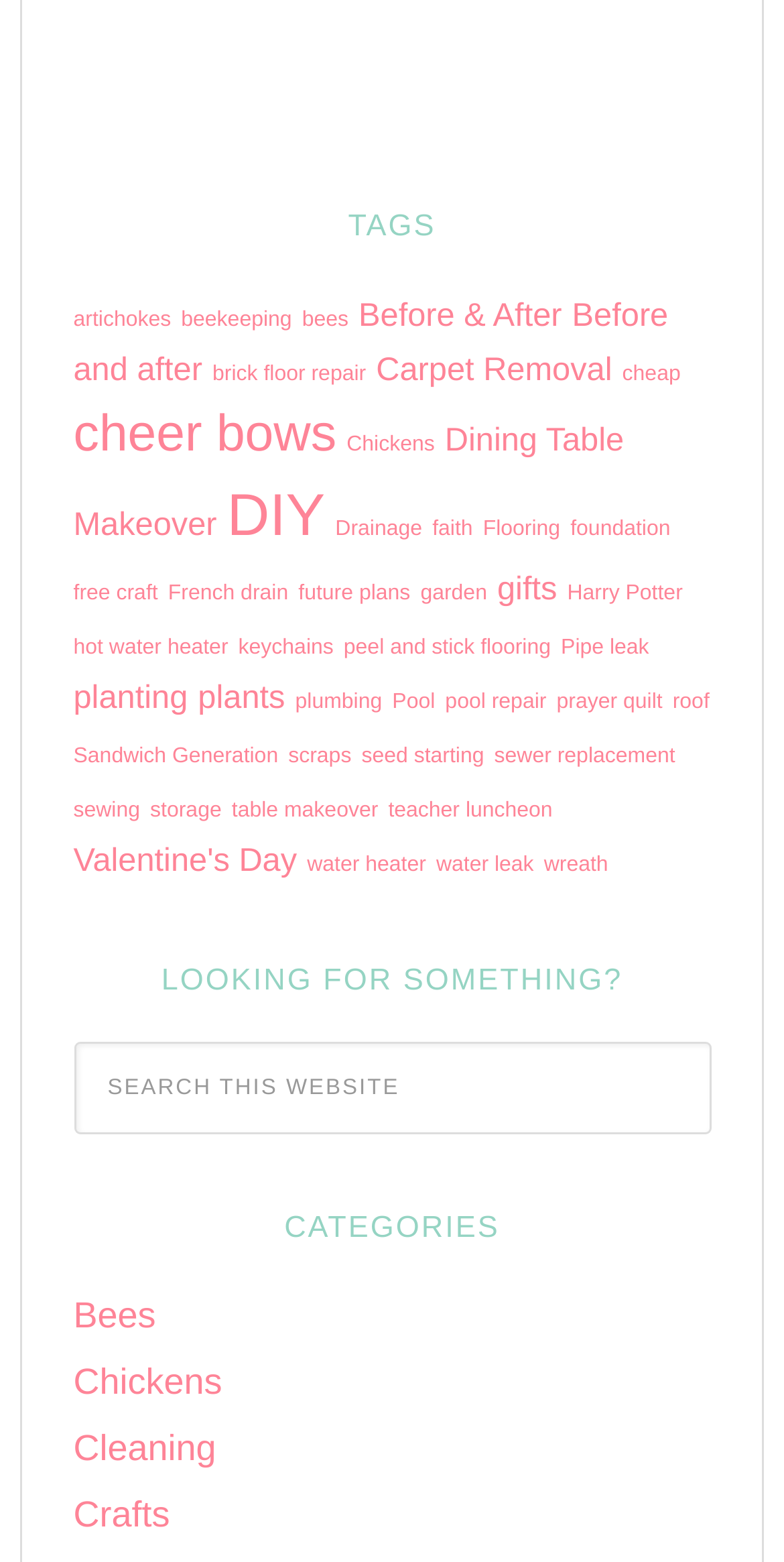Use a single word or phrase to answer the question:
What is the search function for?

Search this website